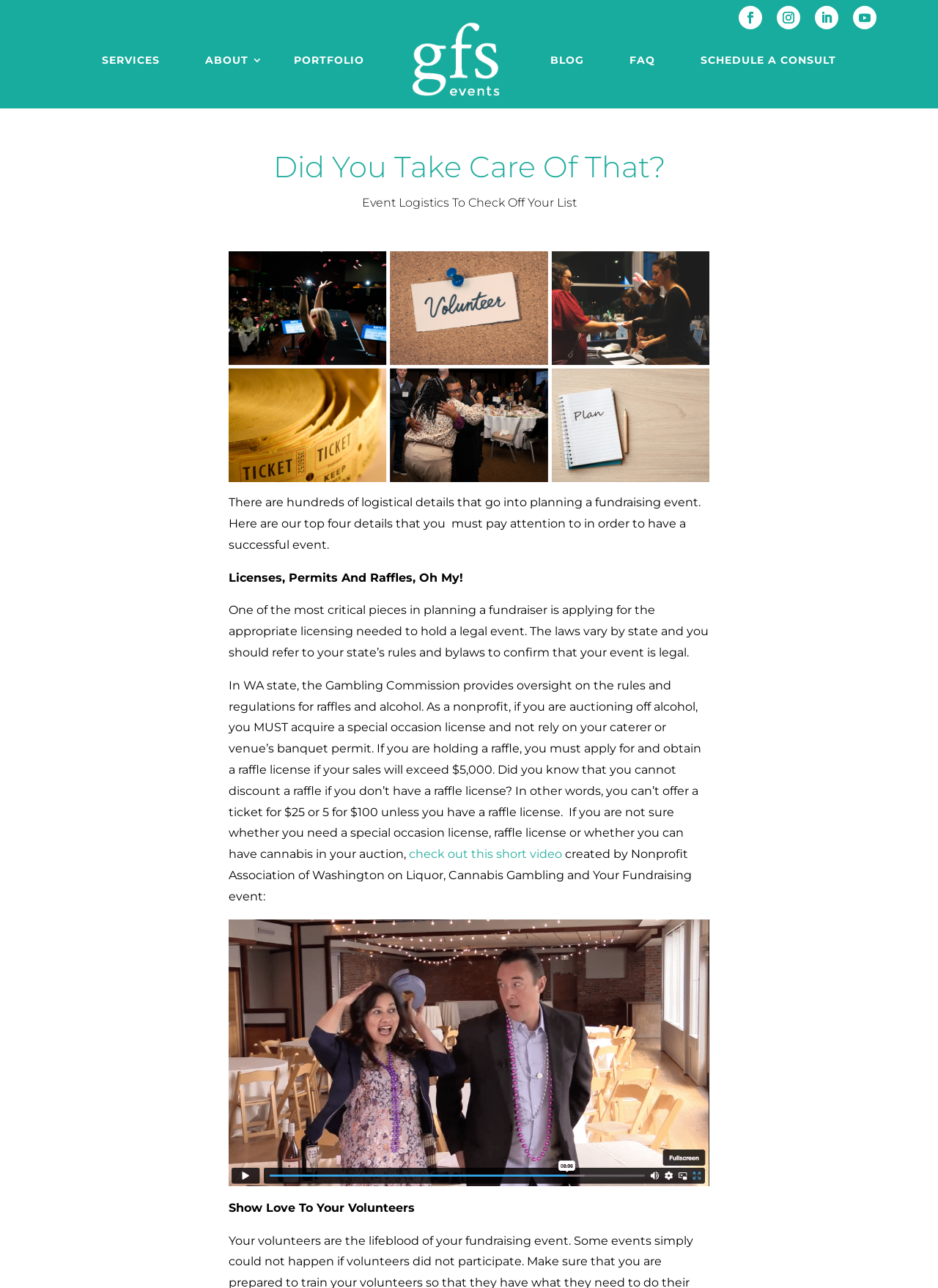Please give a succinct answer using a single word or phrase:
What is the purpose of a special occasion license?

For auctioning off alcohol